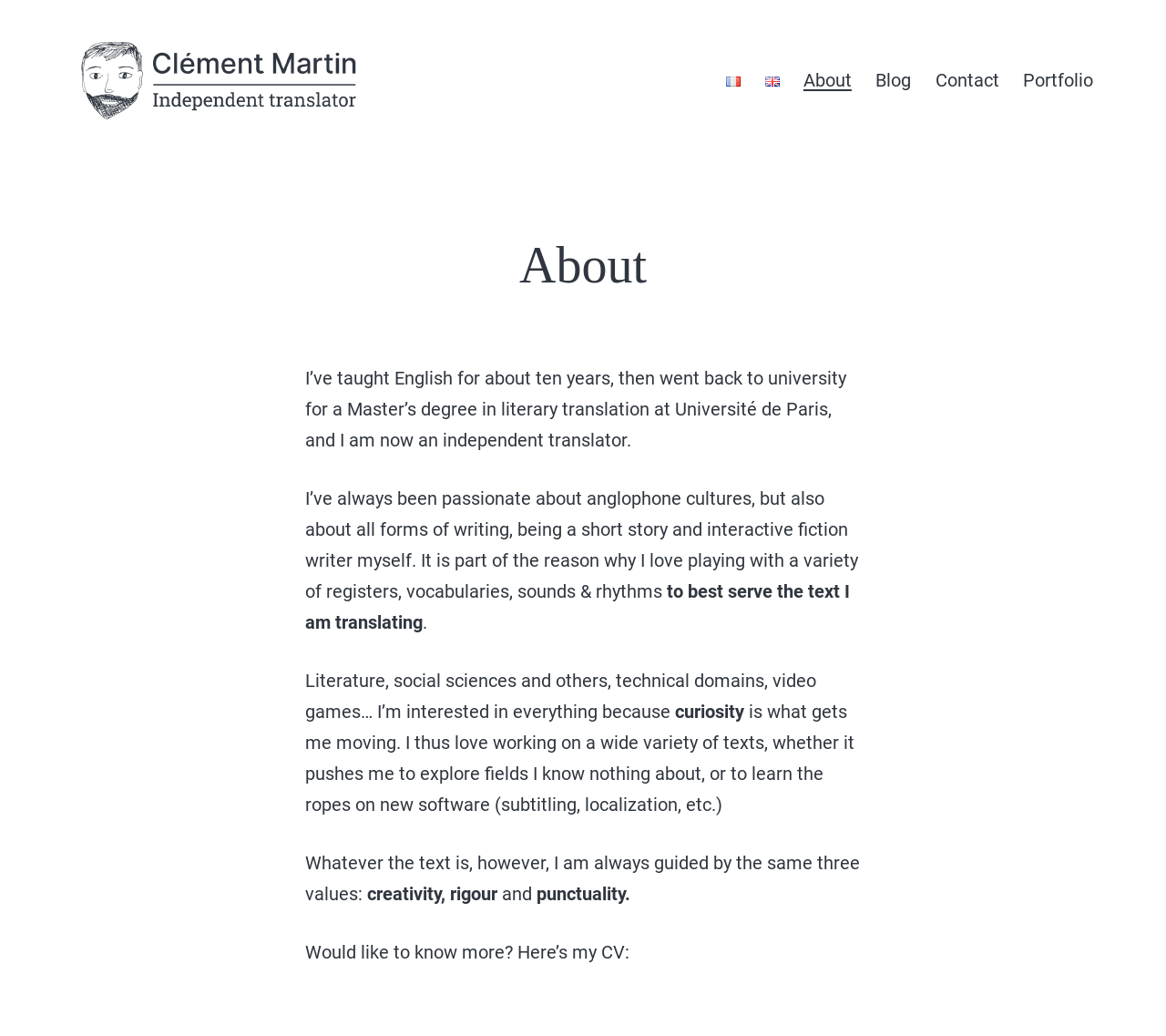Please pinpoint the bounding box coordinates for the region I should click to adhere to this instruction: "Read the translator's CV".

[0.262, 0.908, 0.54, 0.929]